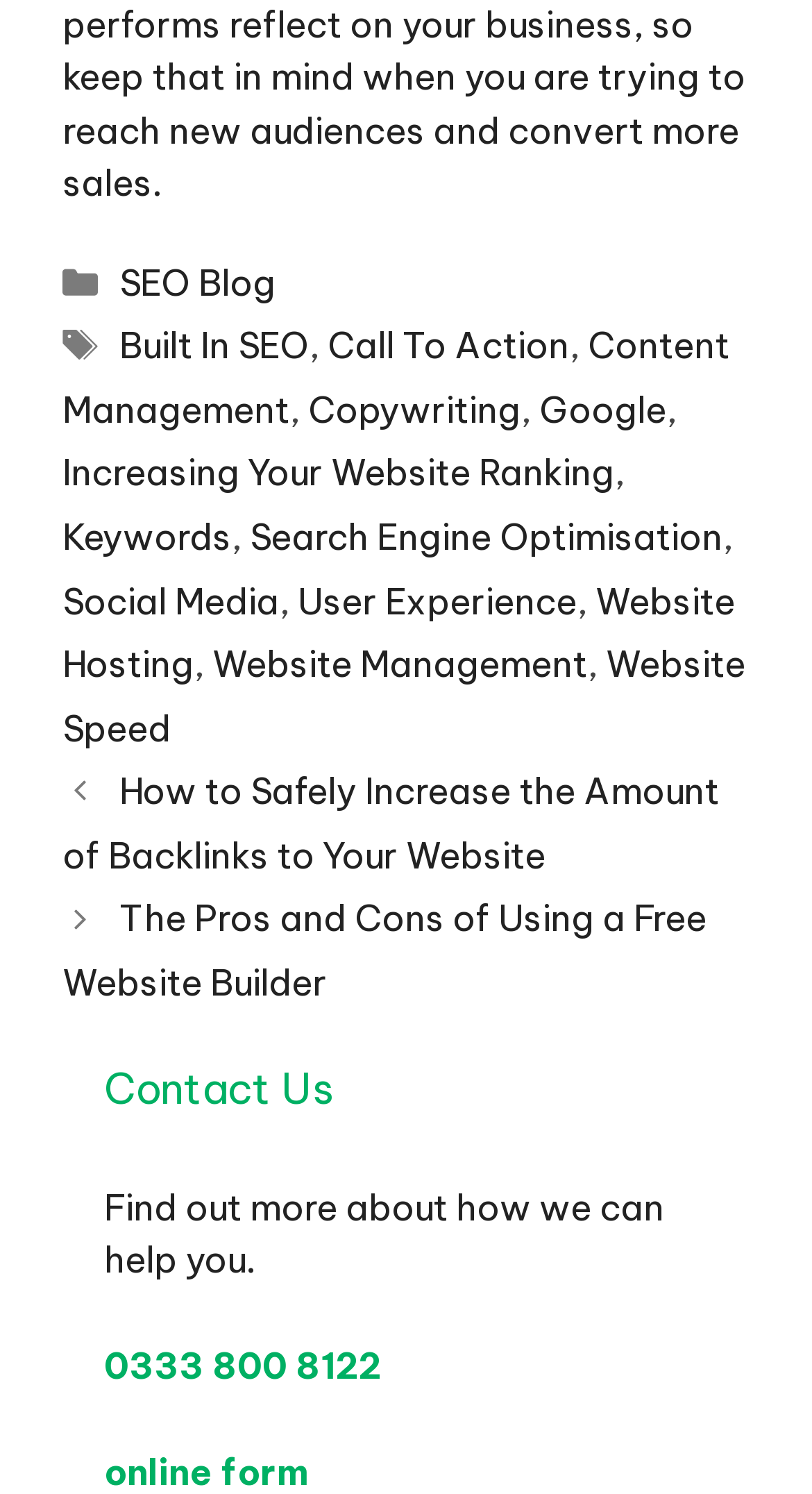Find the bounding box coordinates of the area that needs to be clicked in order to achieve the following instruction: "Read the 'Contact Us' section". The coordinates should be specified as four float numbers between 0 and 1, i.e., [left, top, right, bottom].

[0.128, 0.708, 0.872, 0.75]